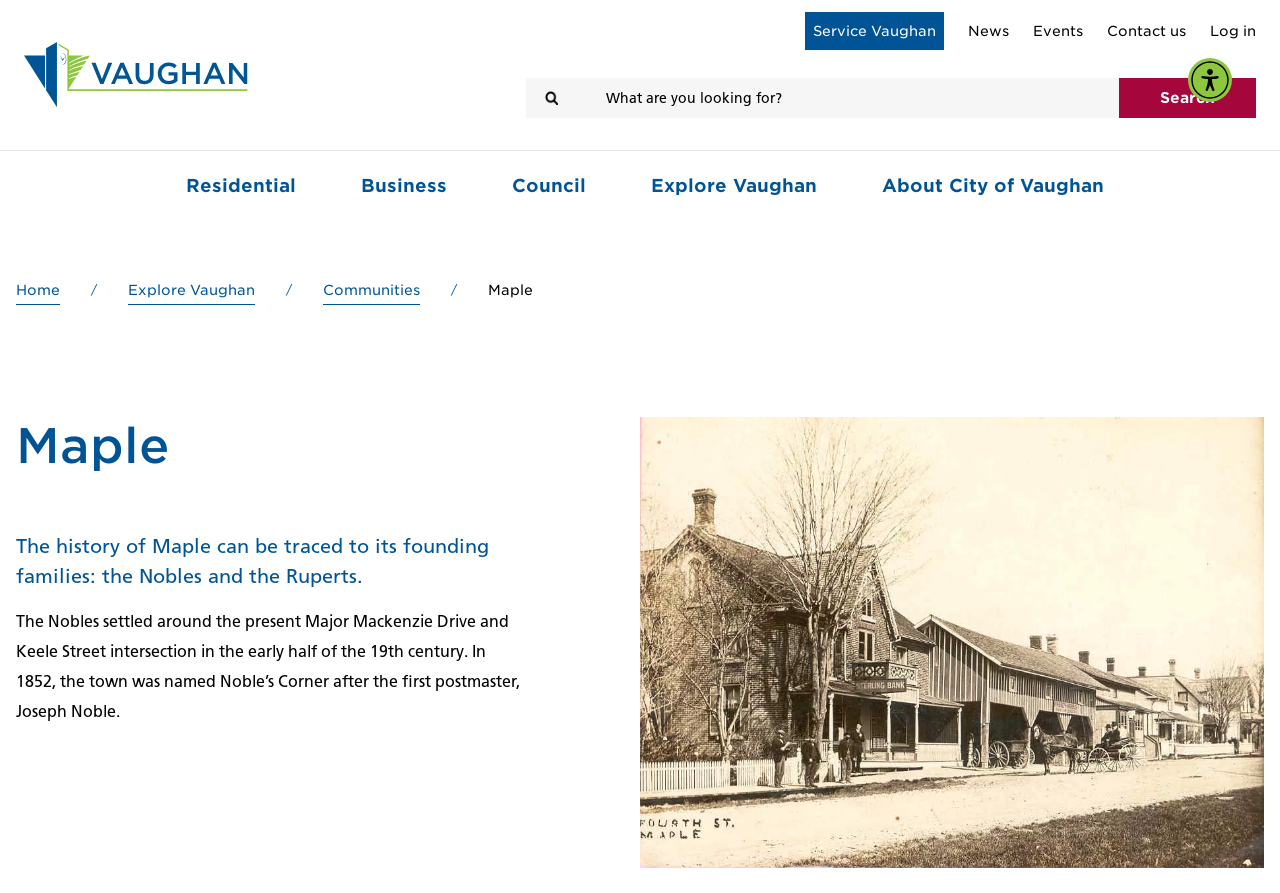Please provide the bounding box coordinates for the element that needs to be clicked to perform the following instruction: "Search for something". The coordinates should be given as four float numbers between 0 and 1, i.e., [left, top, right, bottom].

[0.874, 0.087, 0.981, 0.132]